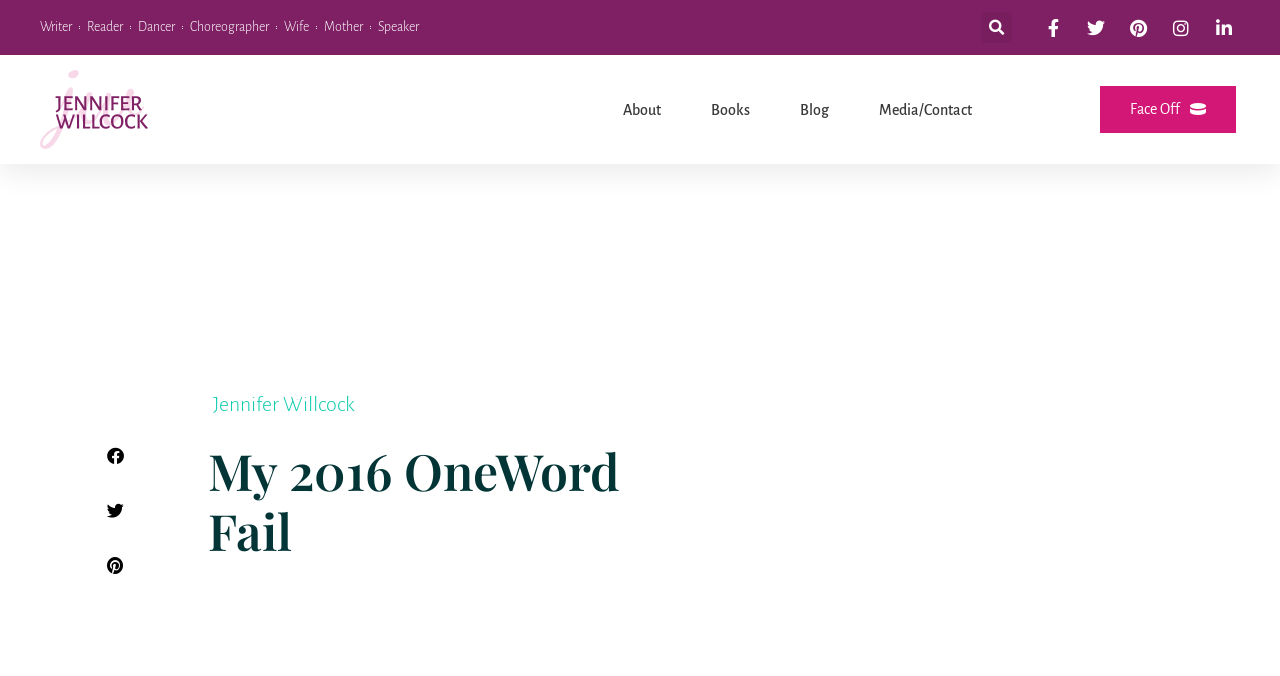How many social media sharing options are available?
Answer the question based on the image using a single word or a brief phrase.

3